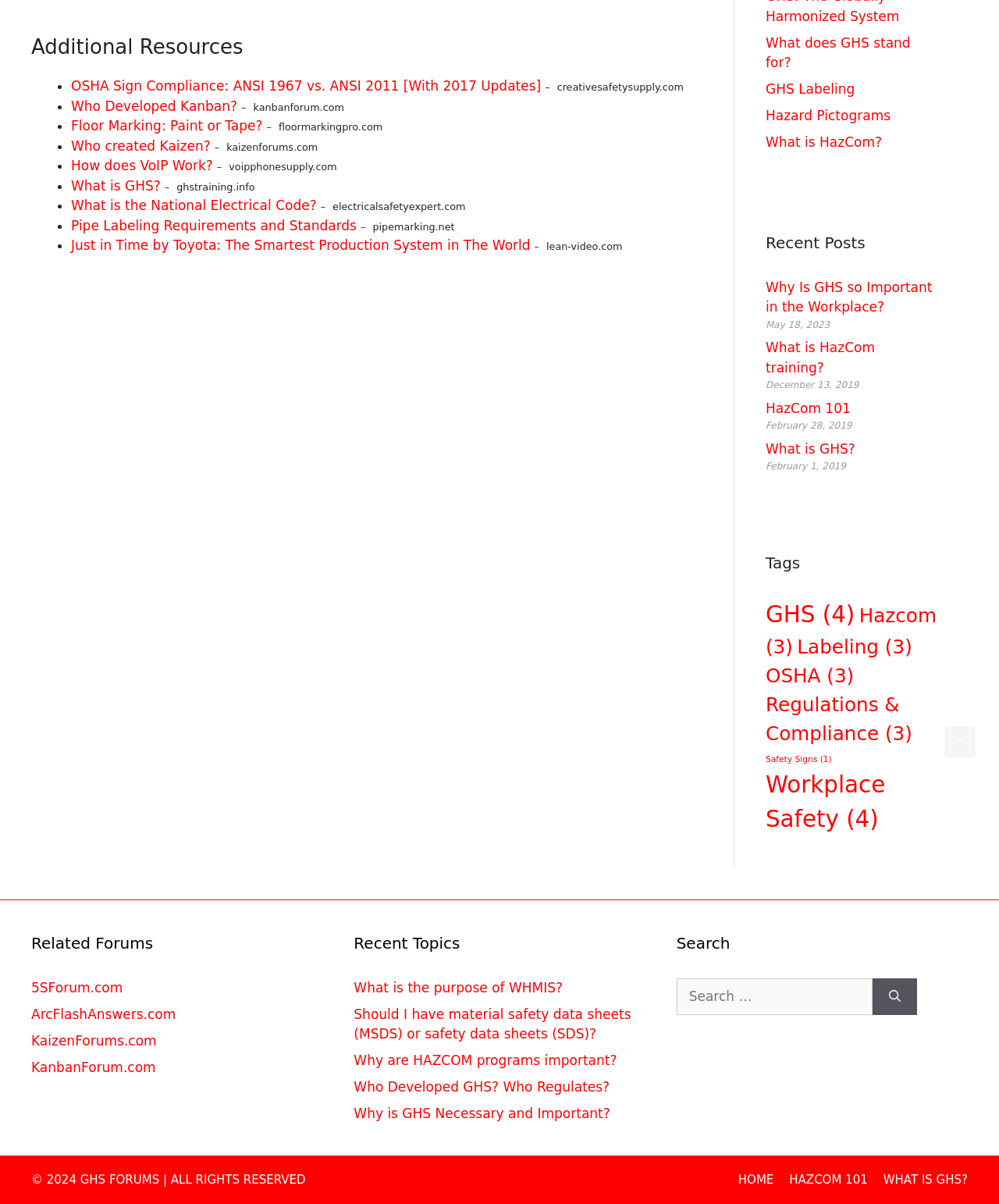Could you locate the bounding box coordinates for the section that should be clicked to accomplish this task: "Click on the link '5SForum.com'".

[0.031, 0.814, 0.123, 0.827]